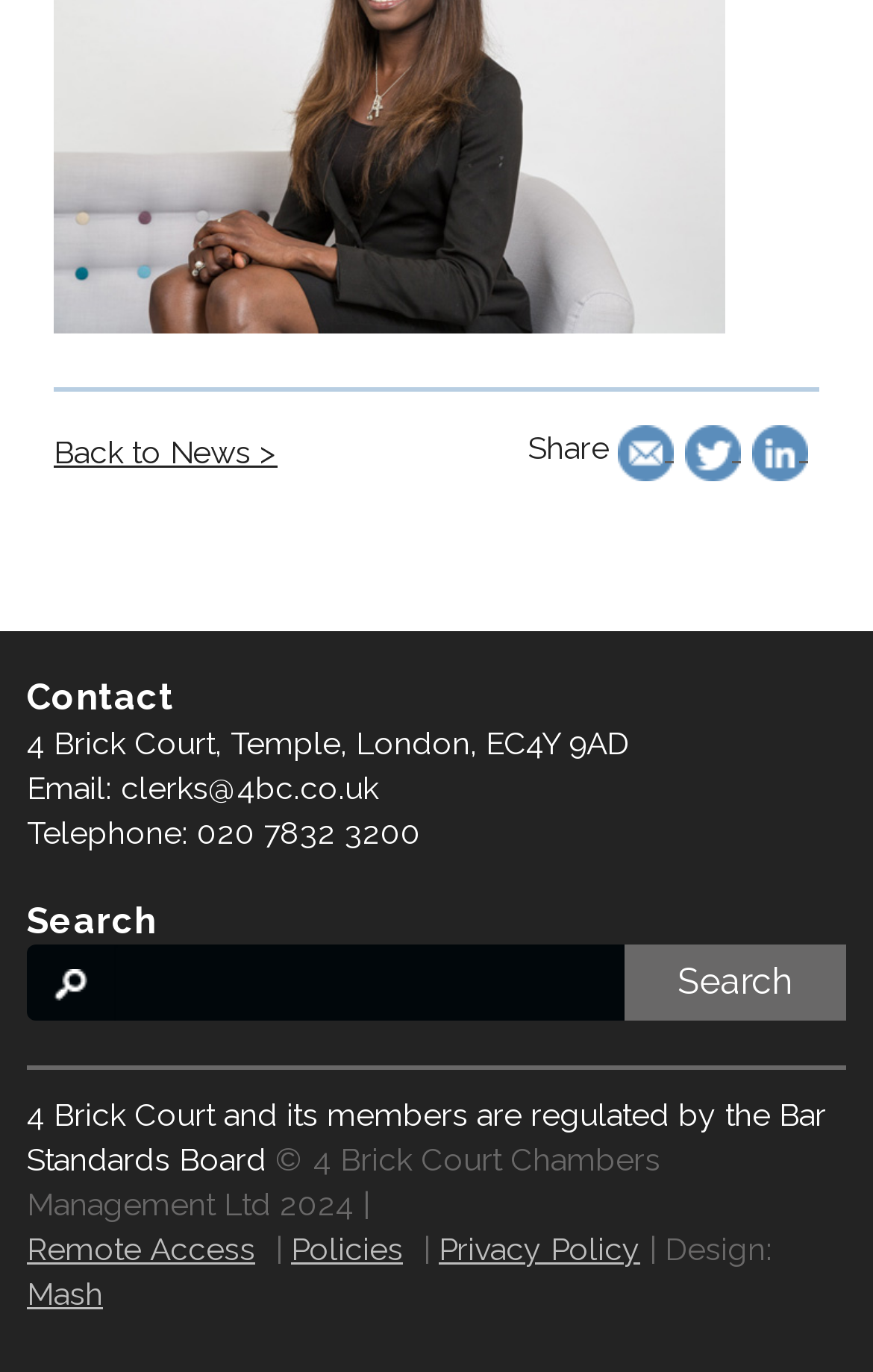Pinpoint the bounding box coordinates of the clickable element needed to complete the instruction: "Click on the 'Contact' link". The coordinates should be provided as four float numbers between 0 and 1: [left, top, right, bottom].

[0.031, 0.493, 0.2, 0.524]